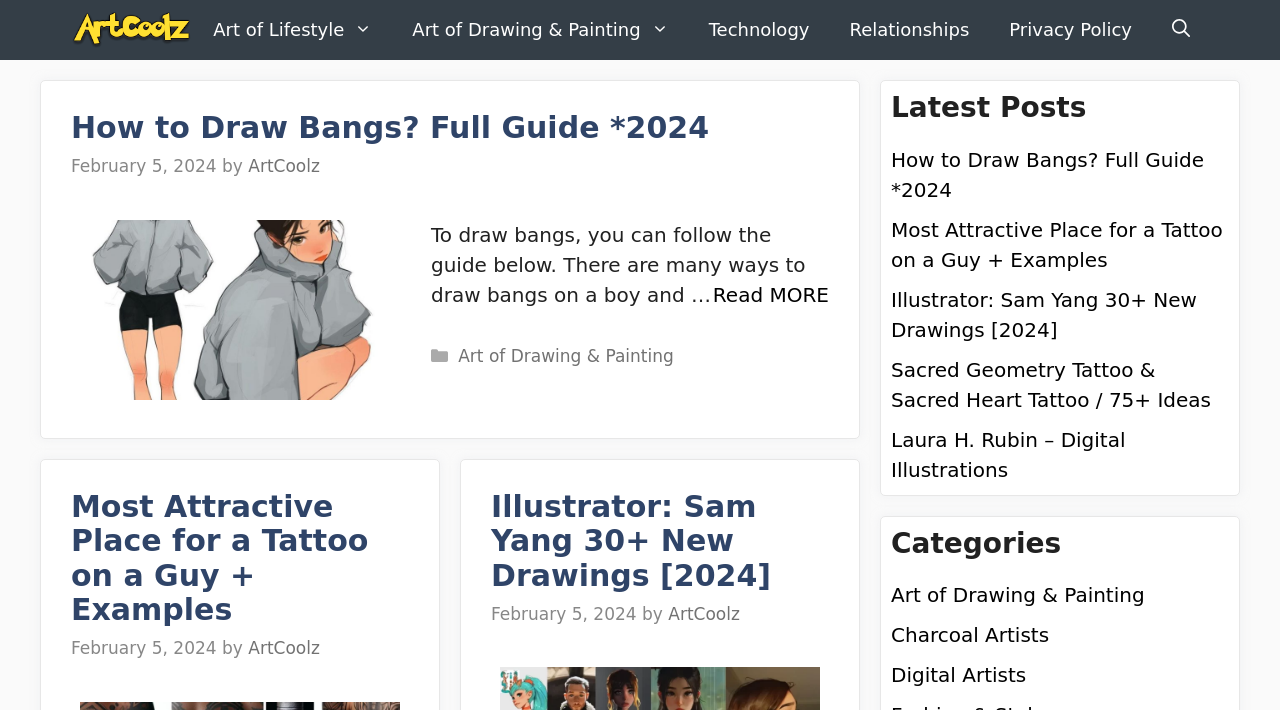Show the bounding box coordinates of the element that should be clicked to complete the task: "Click on the 'Art of Drawing & Painting' link".

[0.307, 0.0, 0.538, 0.085]